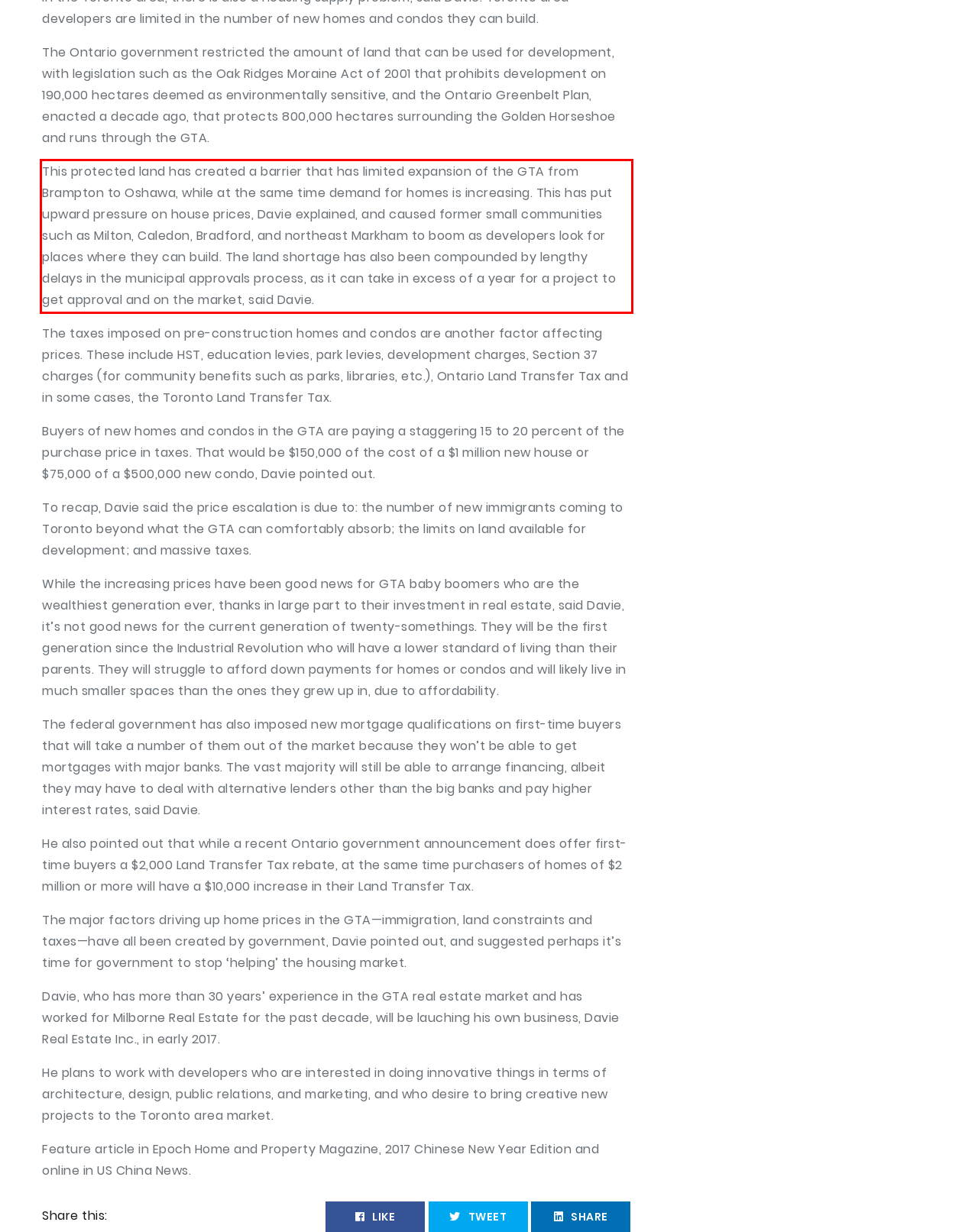Observe the screenshot of the webpage, locate the red bounding box, and extract the text content within it.

This protected land has created a barrier that has limited expansion of the GTA from Brampton to Oshawa, while at the same time demand for homes is increasing. This has put upward pressure on house prices, Davie explained, and caused former small communities such as Milton, Caledon, Bradford, and northeast Markham to boom as developers look for places where they can build. The land shortage has also been compounded by lengthy delays in the municipal approvals process, as it can take in excess of a year for a project to get approval and on the market, said Davie.